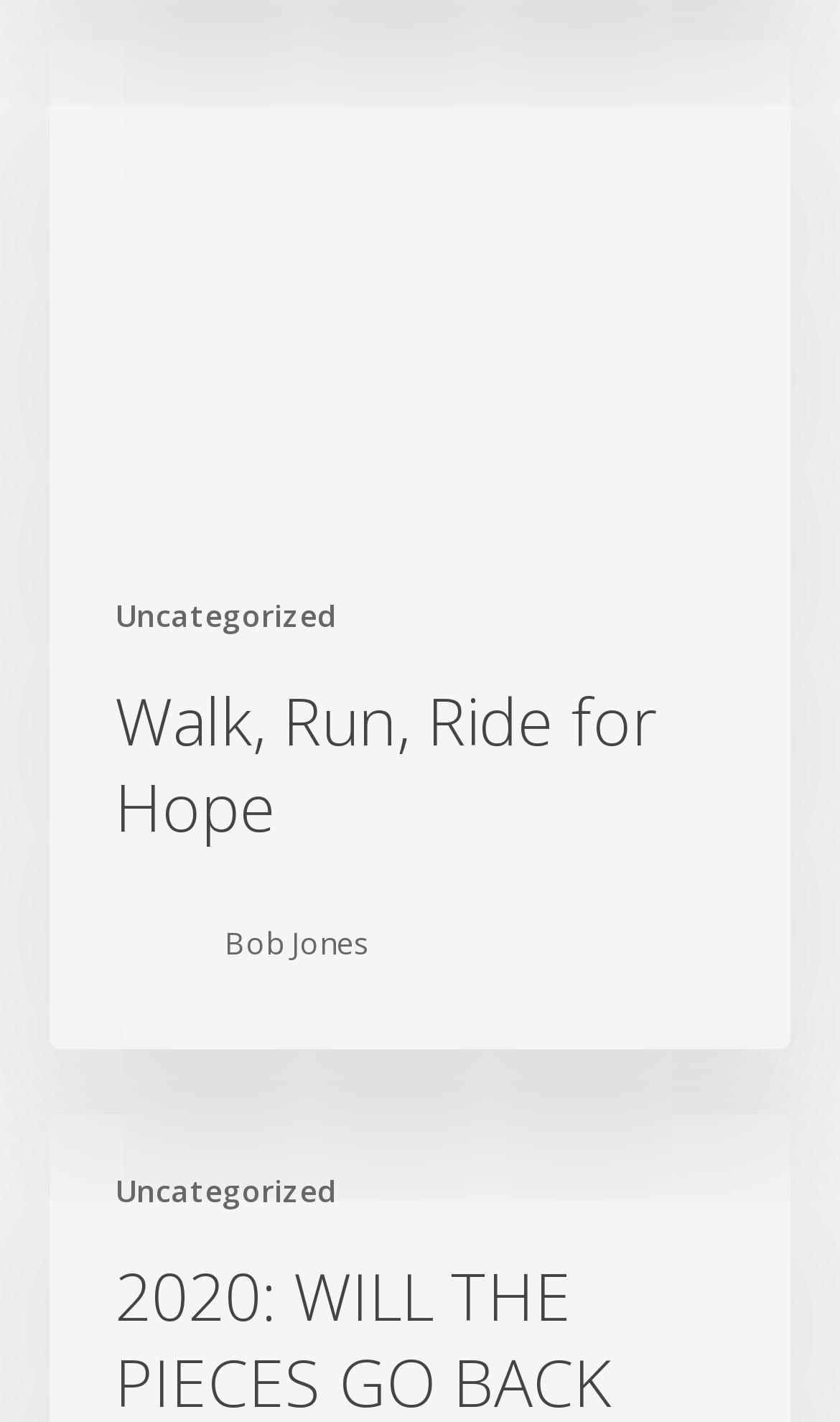Who is the person in the image?
Carefully examine the image and provide a detailed answer to the question.

I found the answer by examining the image element, which has a description 'Bob Jones'. This indicates that the person in the image is Bob Jones.